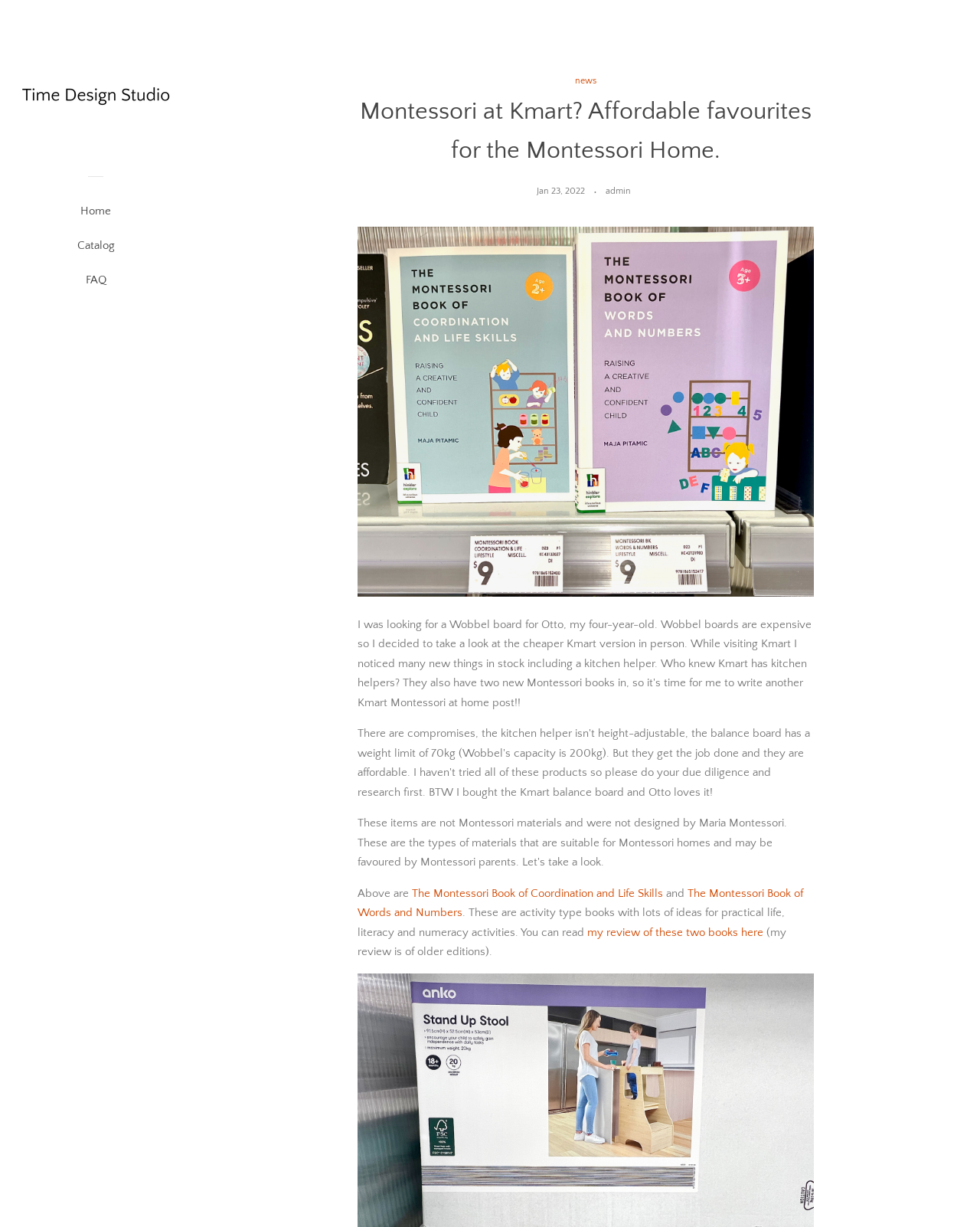Generate a thorough caption detailing the webpage content.

The webpage appears to be a blog post about Montessori education and affordable materials from Kmart. At the top right corner, there is a "Close" link. Below it, there is a layout table with a link to "Time Design Studio" accompanied by an image of the same name. 

On the top left, there are three links: "Home", "Catalog", and "FAQ". Below these links, there is a horizontal separator. 

The main content of the page is divided into two sections. The first section has a heading "Montessori at Kmart? Affordable favourites for the Montessori Home." with a link to "news" on the right side. Below the heading, there is a timestamp "Jan 23, 2022" and the author's name "admin". 

The second section appears to be the blog post content. It starts with a link to "Sand and water play toy kmart featured How we Montessori" accompanied by an image. Below this, there is a paragraph of text that mentions "Above are" and then lists two book titles: "The Montessori Book of Coordination and Life Skills" and "The Montessori Book of Words and Numbers". The text describes these books as activity type books with ideas for practical life, literacy, and numeracy activities. There is also a link to the author's review of these two books.